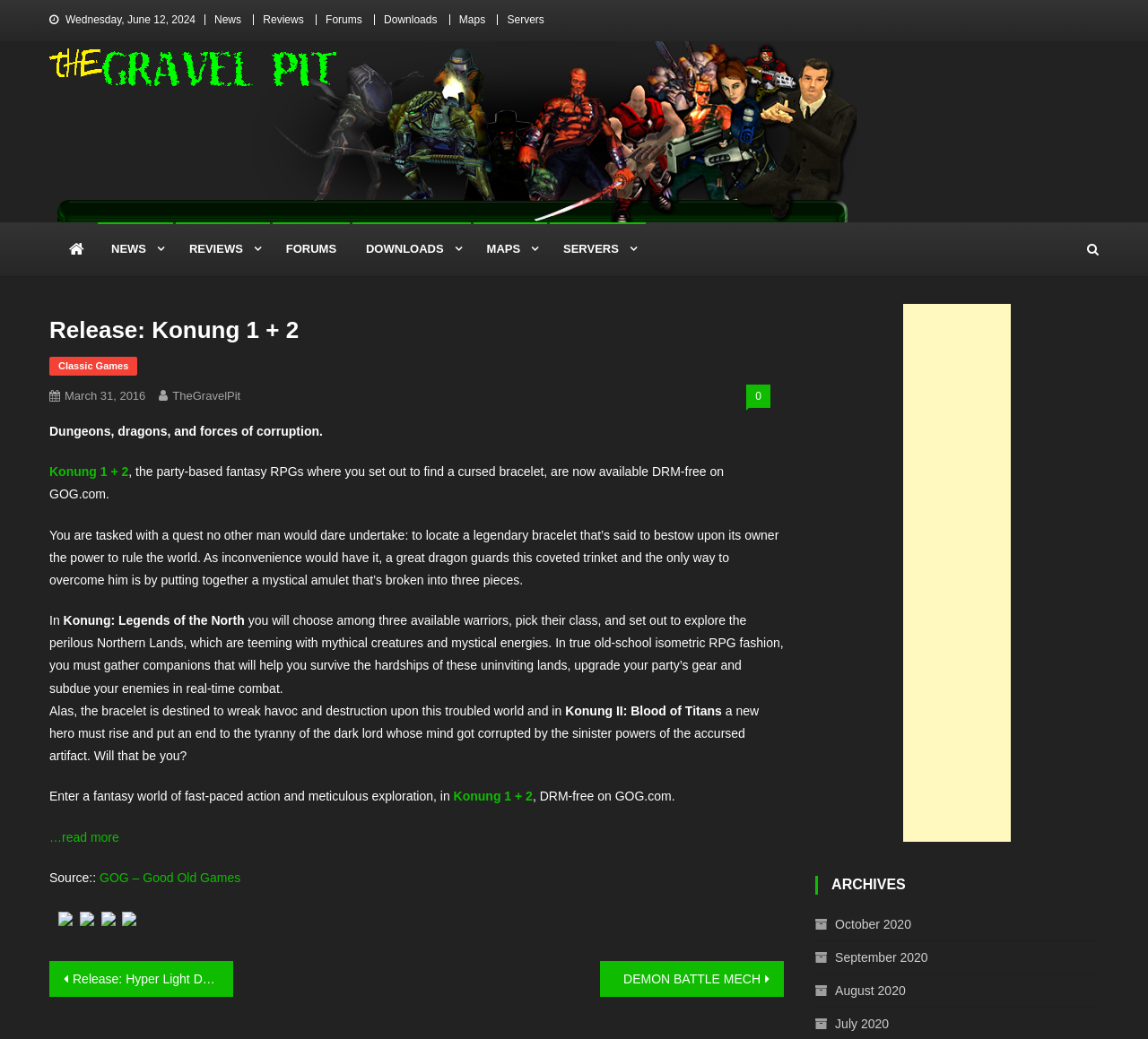Determine the bounding box coordinates of the UI element described by: "Check-out and Post-stay Engagement".

None